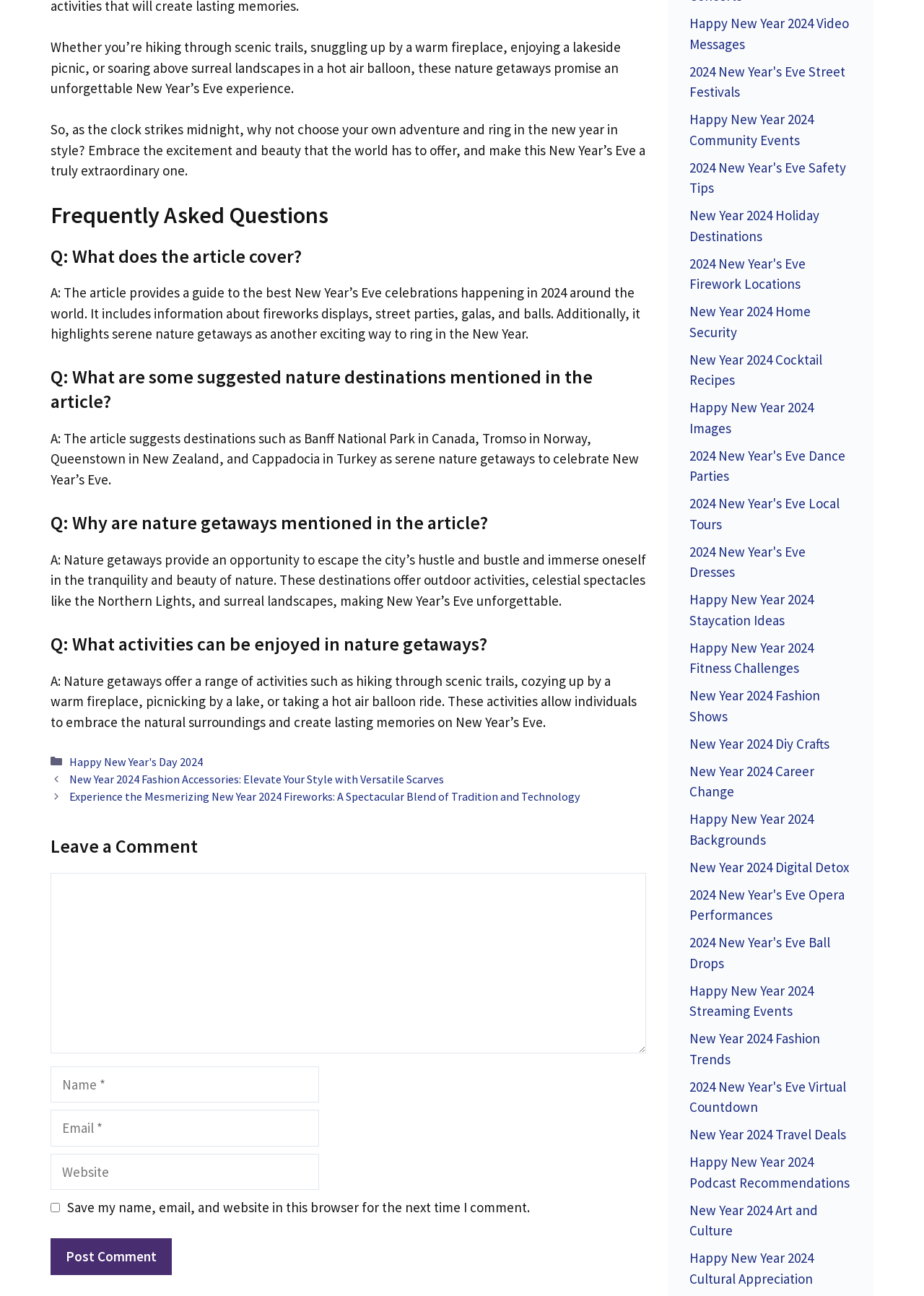Please identify the bounding box coordinates of the element on the webpage that should be clicked to follow this instruction: "Enter your name in the 'Name' field". The bounding box coordinates should be given as four float numbers between 0 and 1, formatted as [left, top, right, bottom].

[0.055, 0.823, 0.345, 0.851]